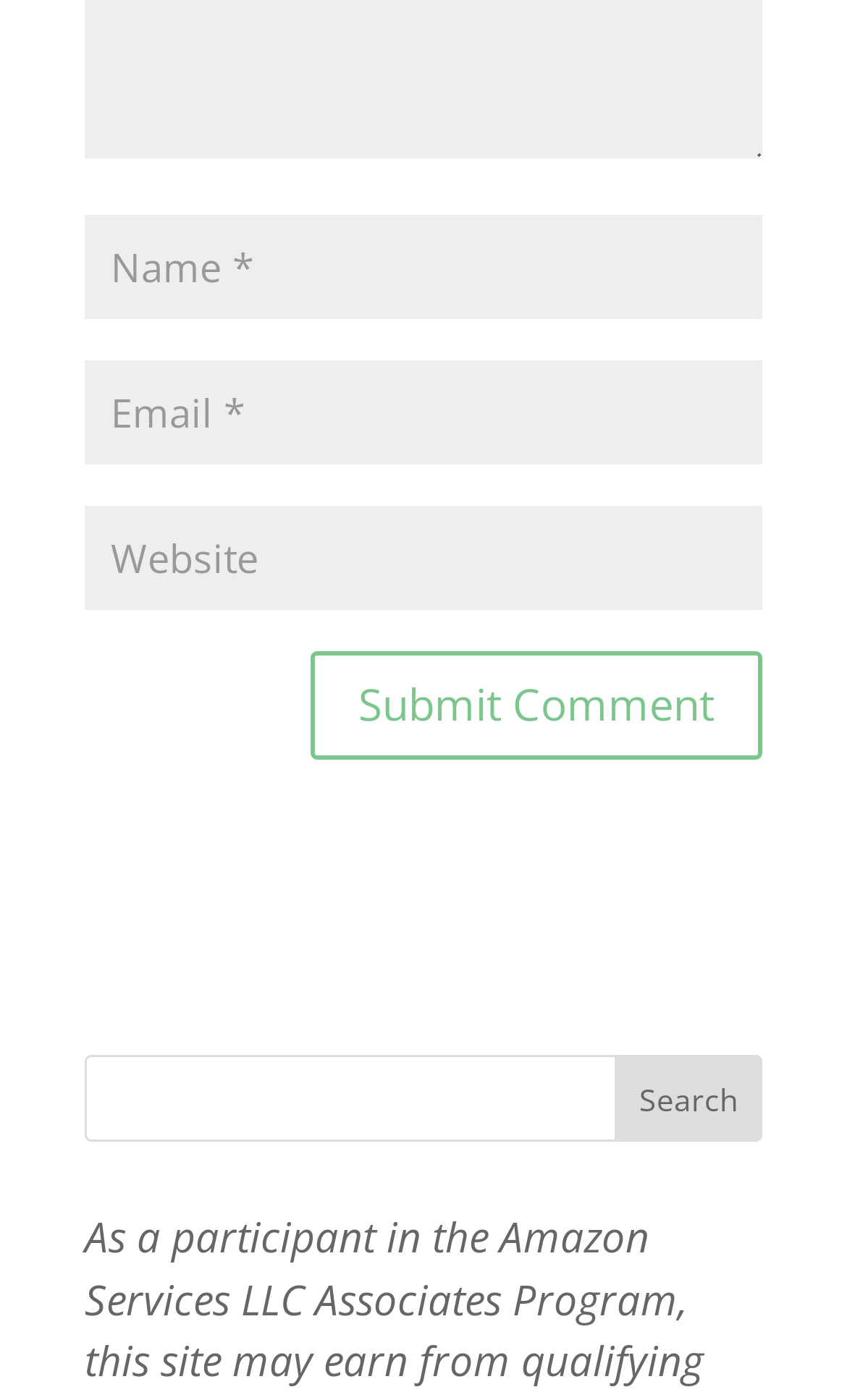Identify the bounding box coordinates for the UI element described as: "Search Birds".

None